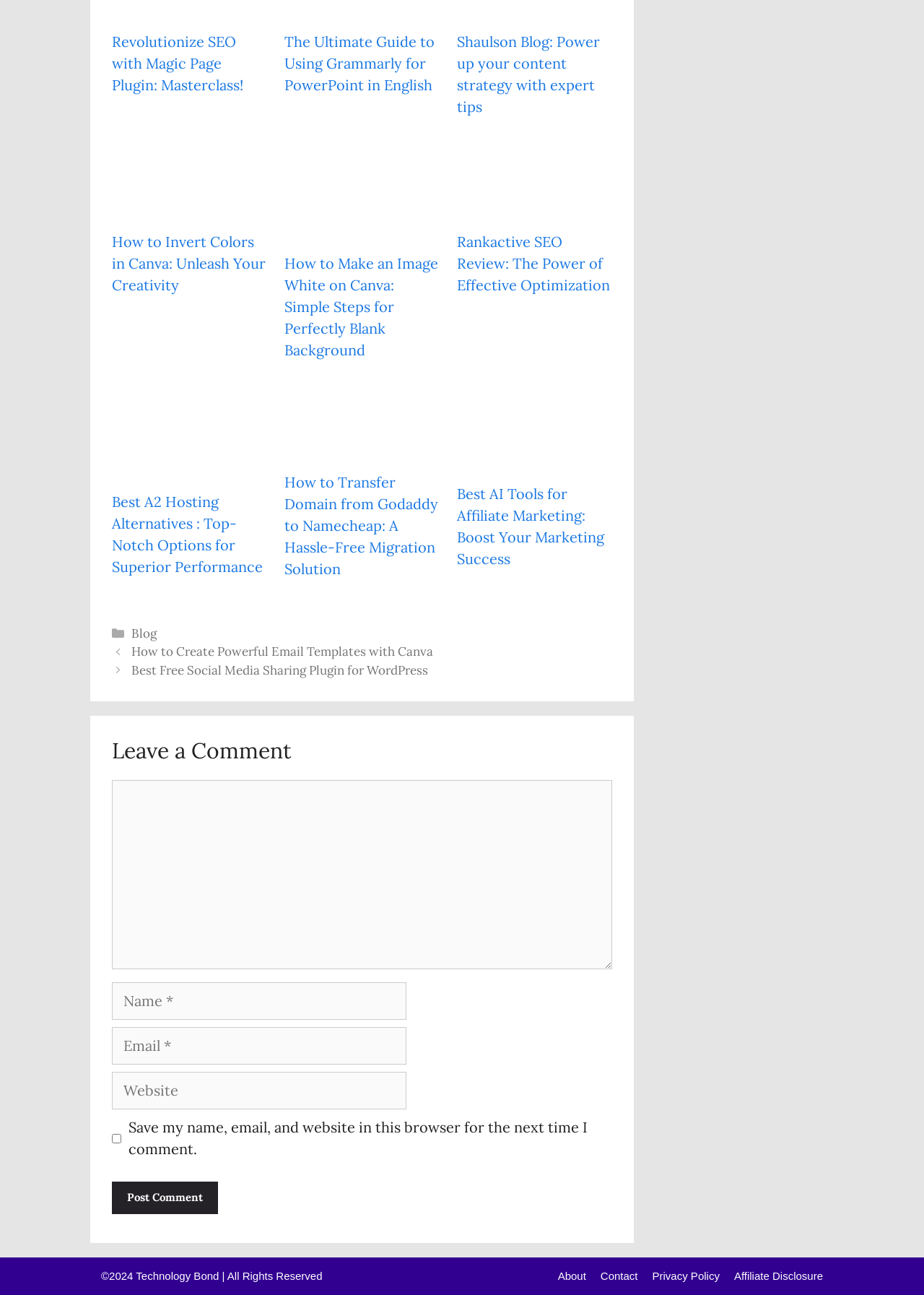Please locate the bounding box coordinates of the element that needs to be clicked to achieve the following instruction: "Click on the 'About' link". The coordinates should be four float numbers between 0 and 1, i.e., [left, top, right, bottom].

[0.604, 0.98, 0.634, 0.99]